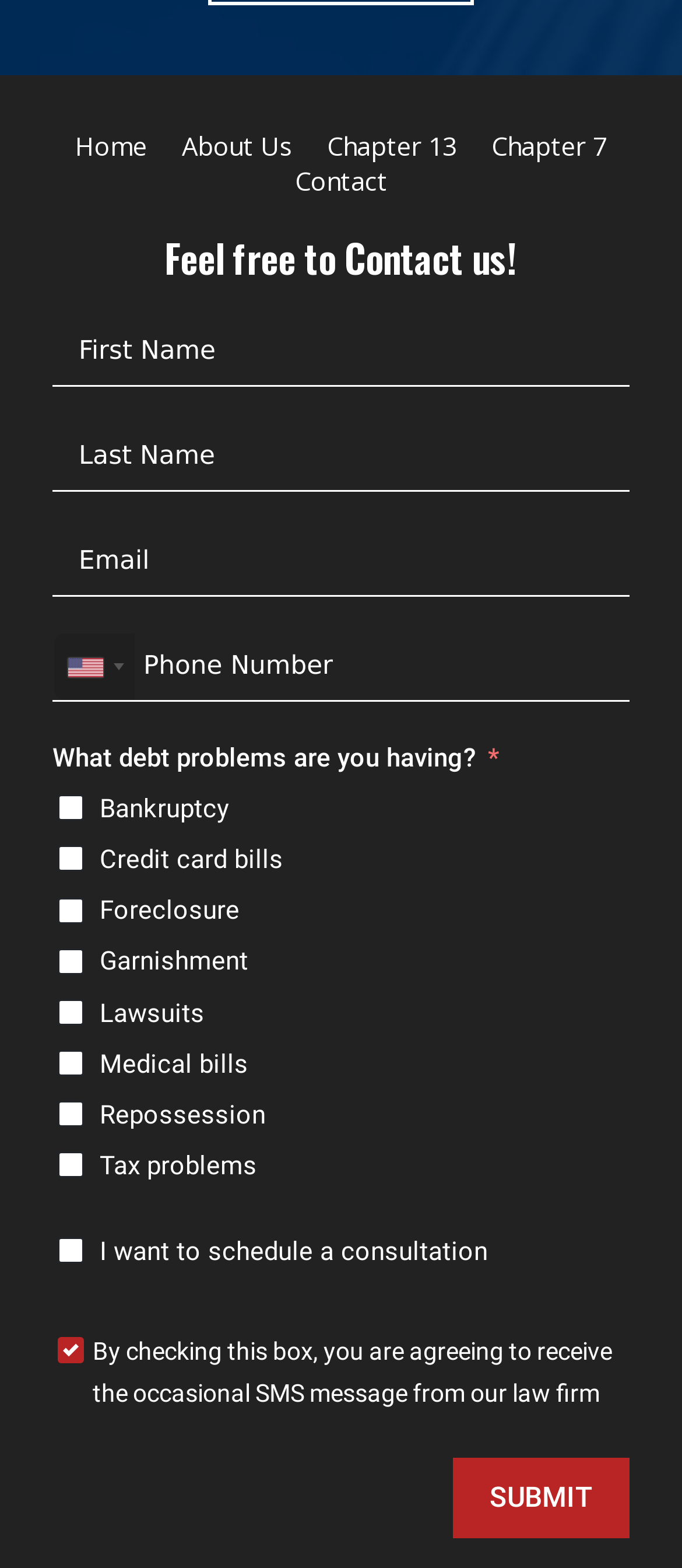What is the purpose of the combobox? Refer to the image and provide a one-word or short phrase answer.

Telephone country code